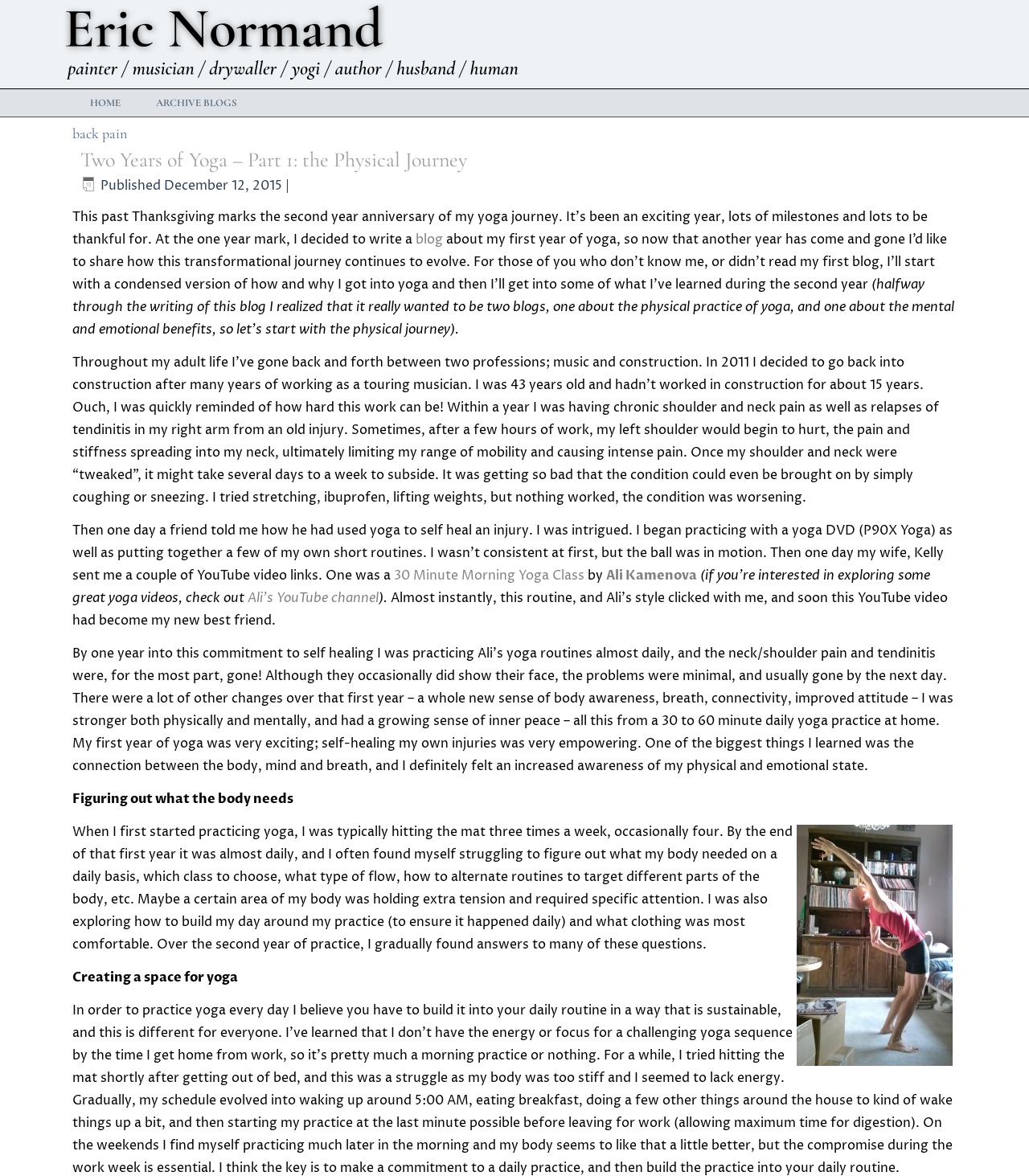Please find the bounding box coordinates of the clickable region needed to complete the following instruction: "Click on the 'HOME' link". The bounding box coordinates must consist of four float numbers between 0 and 1, i.e., [left, top, right, bottom].

[0.074, 0.076, 0.13, 0.099]